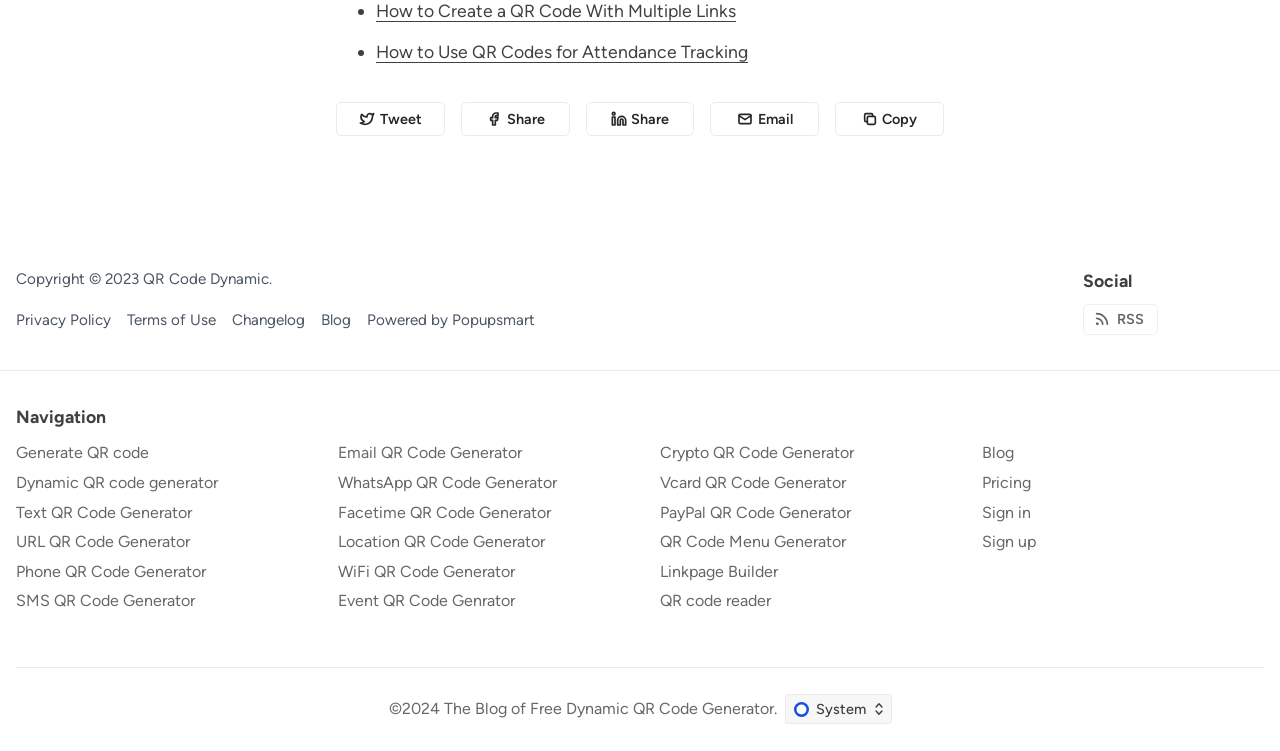Given the description of a UI element: "URL QR Code Generator", identify the bounding box coordinates of the matching element in the webpage screenshot.

[0.012, 0.709, 0.148, 0.734]